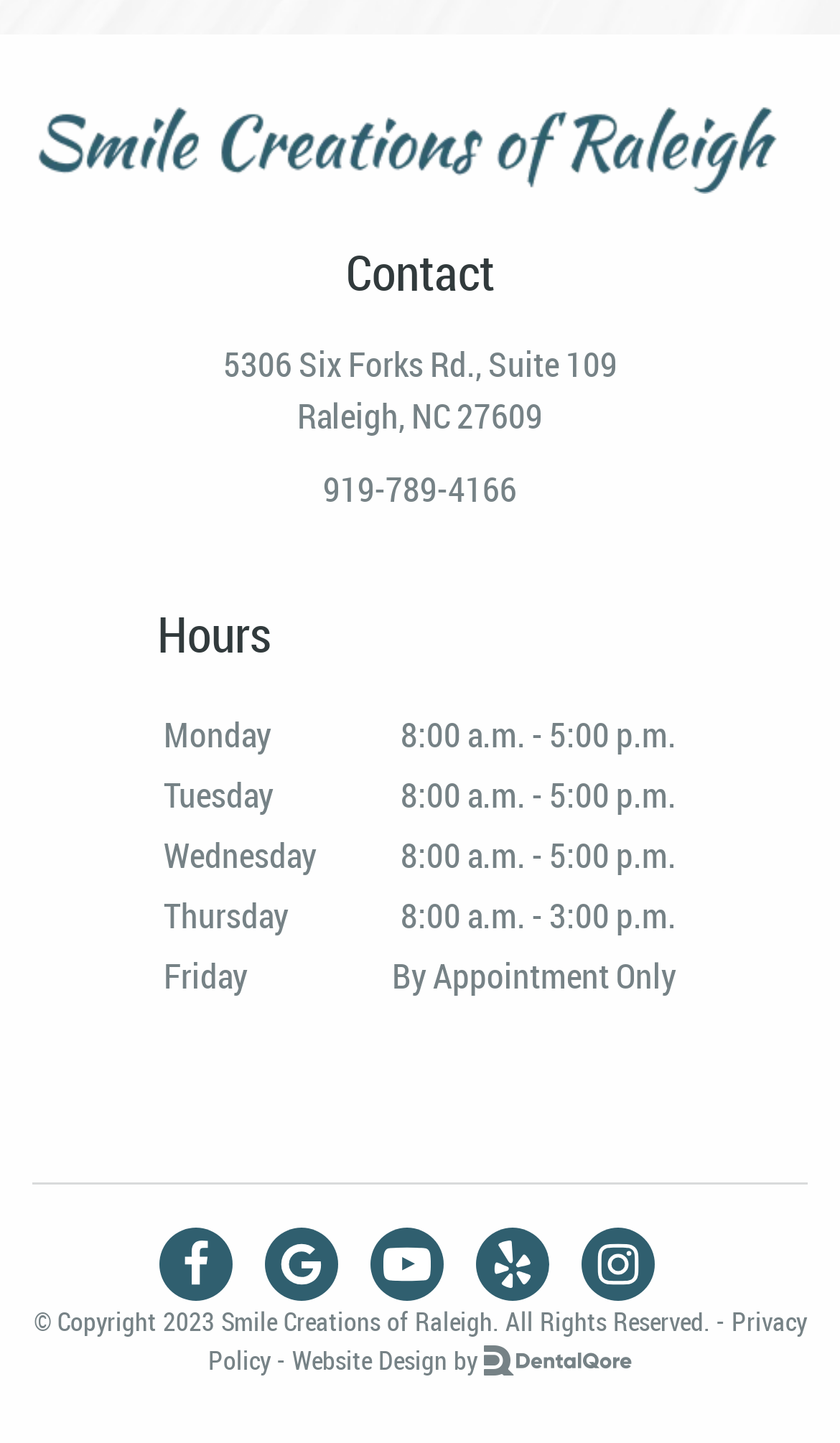Provide a short answer to the following question with just one word or phrase: What is the address of Smile Creations of Raleigh?

5306 Six Forks Rd., Suite 109, Raleigh, NC 27609